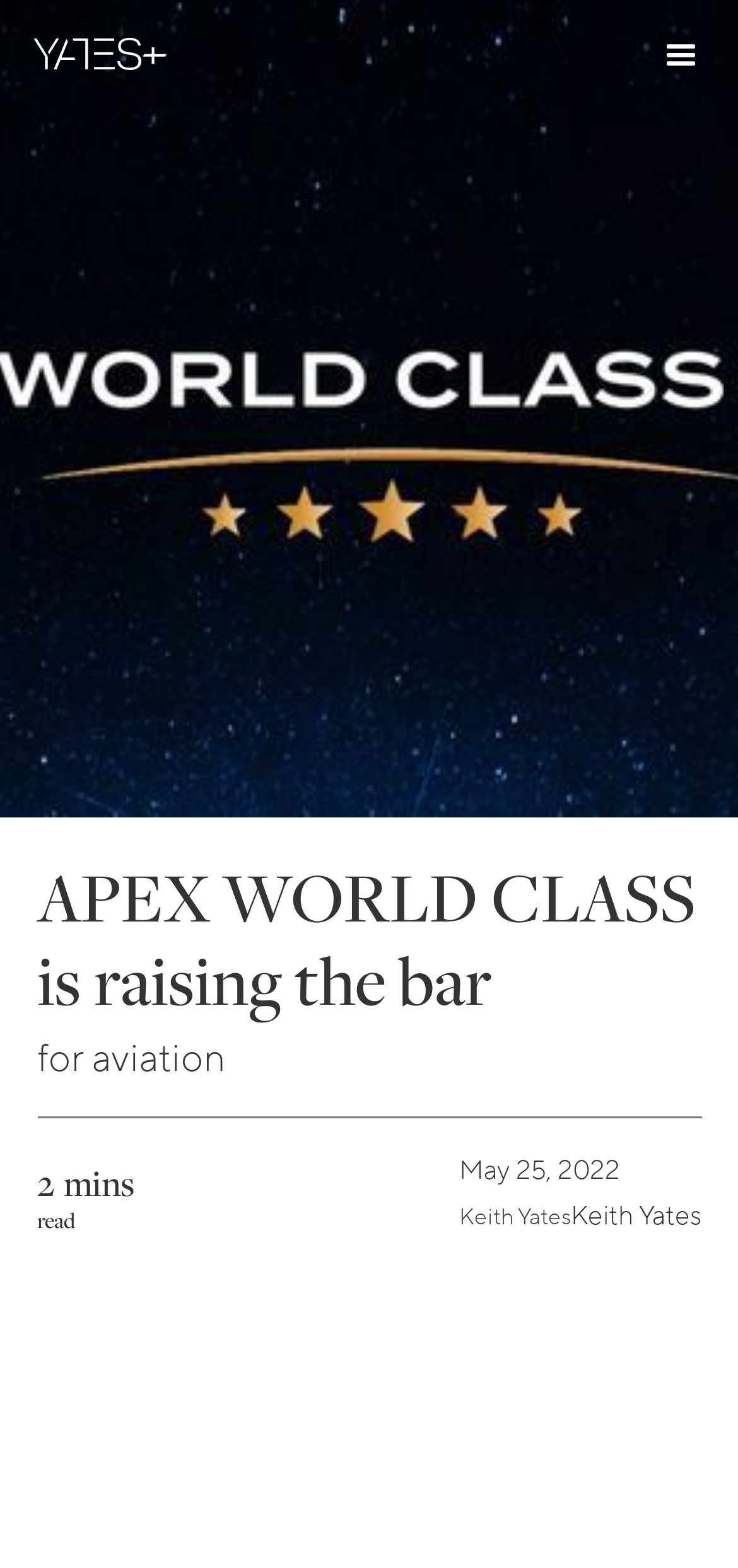Provide a thorough description of the webpage you see.

The webpage appears to be an article or blog post related to aviation. At the top left, there is a link to the "home" page. Next to it, on the top right, is a "menu" button. Below the menu button, there is a large heading that reads "APEX WORLD CLASS is raising the bar". 

Underneath the heading, there is a subheading that says "for aviation". Below the subheading, there are three smaller headings lined up horizontally, which display "2", "mins", and "read" respectively. 

Further down, there is a section that appears to be an article or blog post. The article is attributed to "Keith Yates" and is dated "May 25, 2022". 

On the left side of the article, there are several links, including "Copy" and three other links with no text. These links are positioned vertically, with "Copy" at the top and the other links below it.